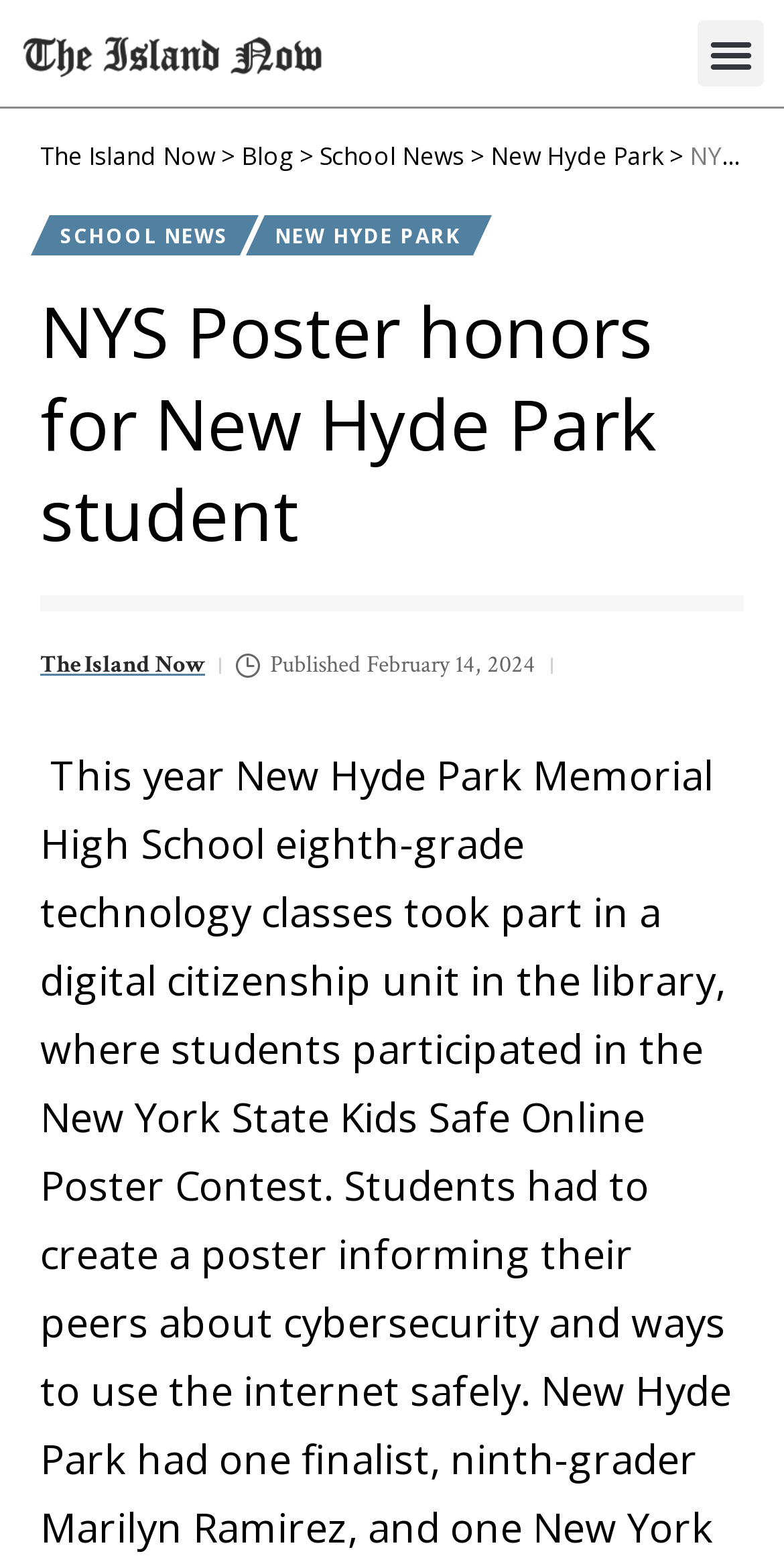Using the information in the image, give a detailed answer to the following question: What is the name of the news organization?

I found multiple links with the text 'The Island Now' which suggests that it is the name of the news organization. This is reinforced by the fact that the webpage title also contains this text.